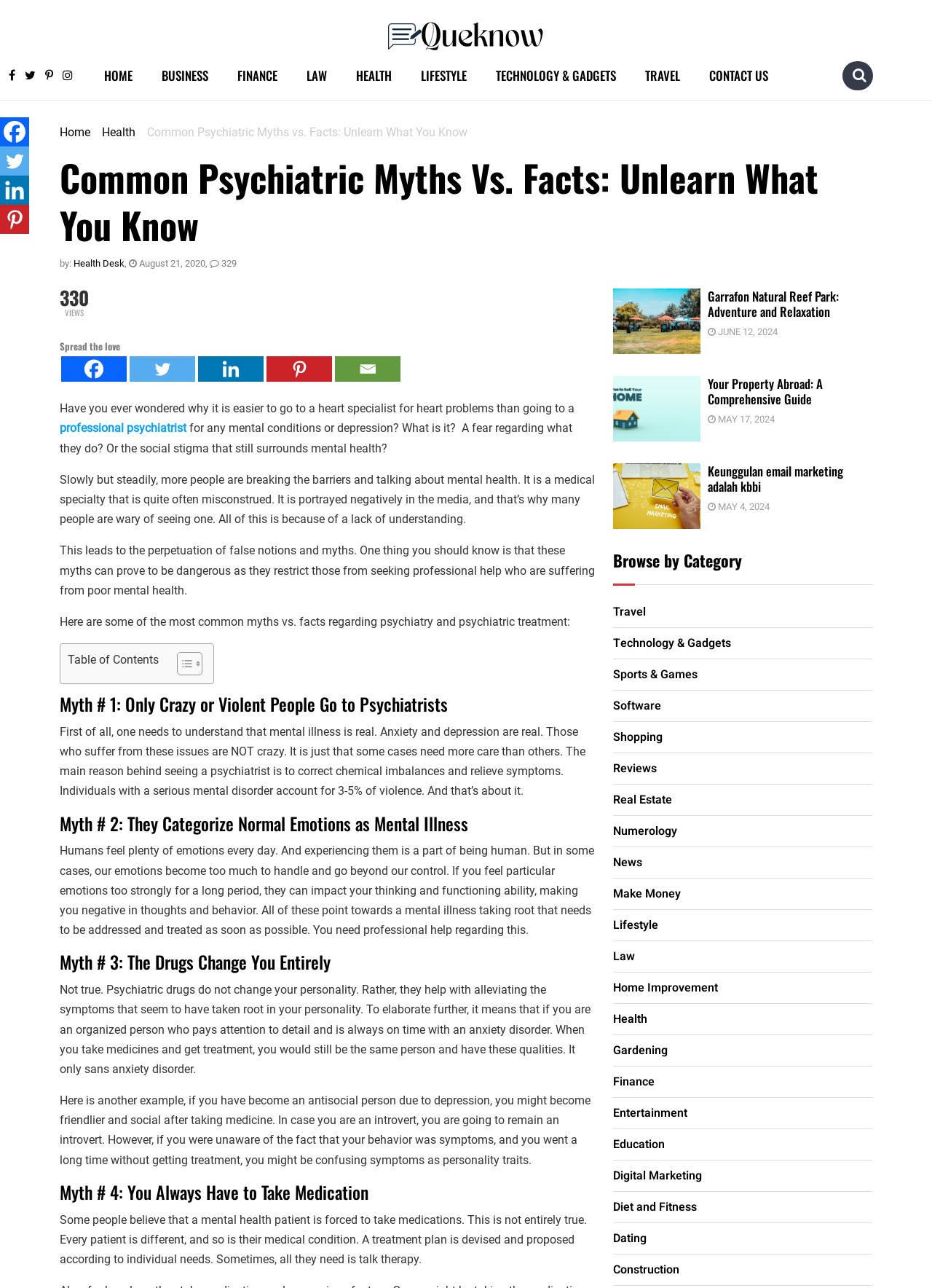Please find and generate the text of the main header of the webpage.

Common Psychiatric Myths Vs. Facts: Unlearn What You Know